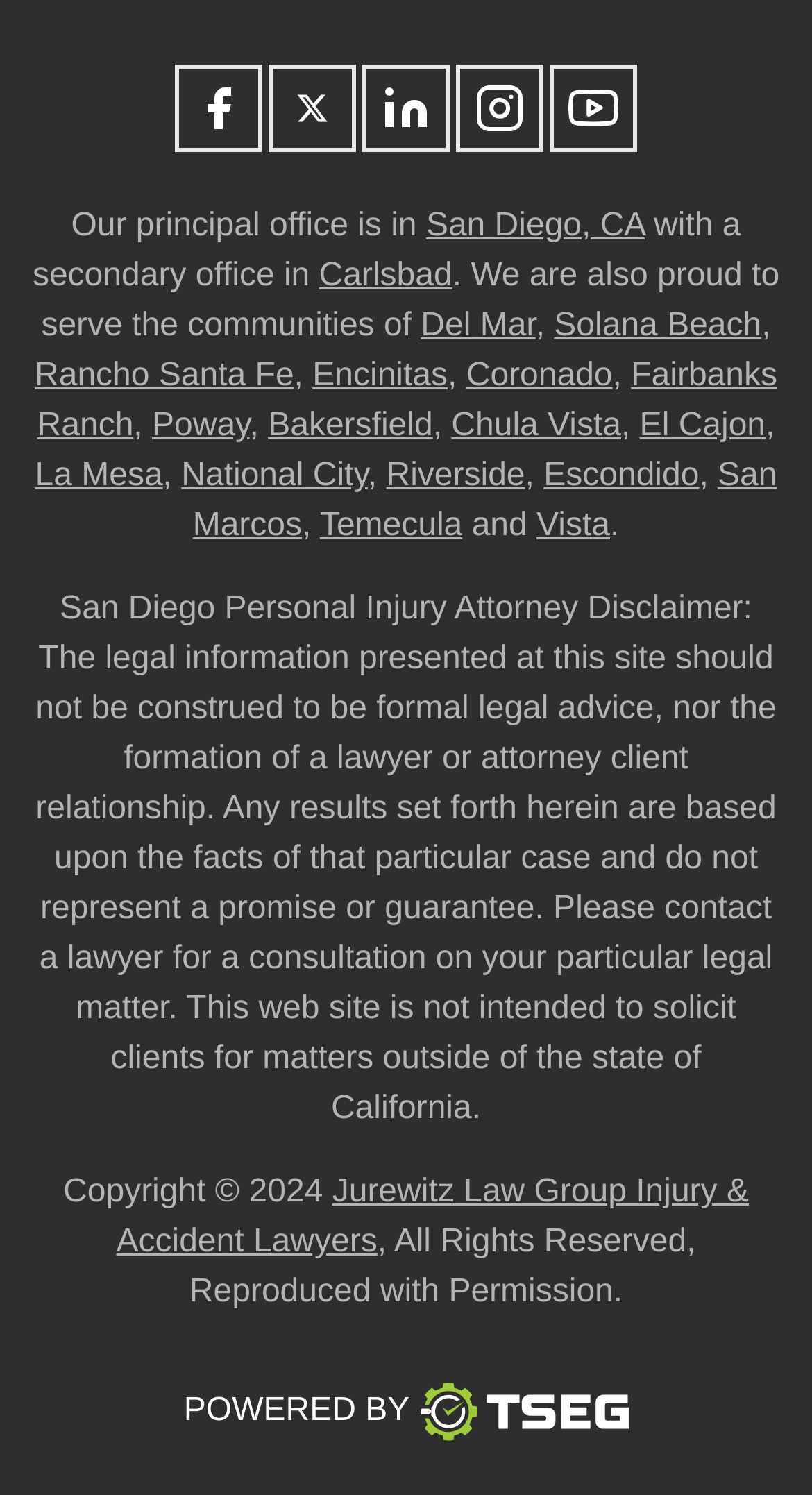What is the name of the law group?
Utilize the image to construct a detailed and well-explained answer.

I found the link 'Jurewitz Law Group Injury & Accident Lawyers' at the bottom of the webpage, which indicates the name of the law group.